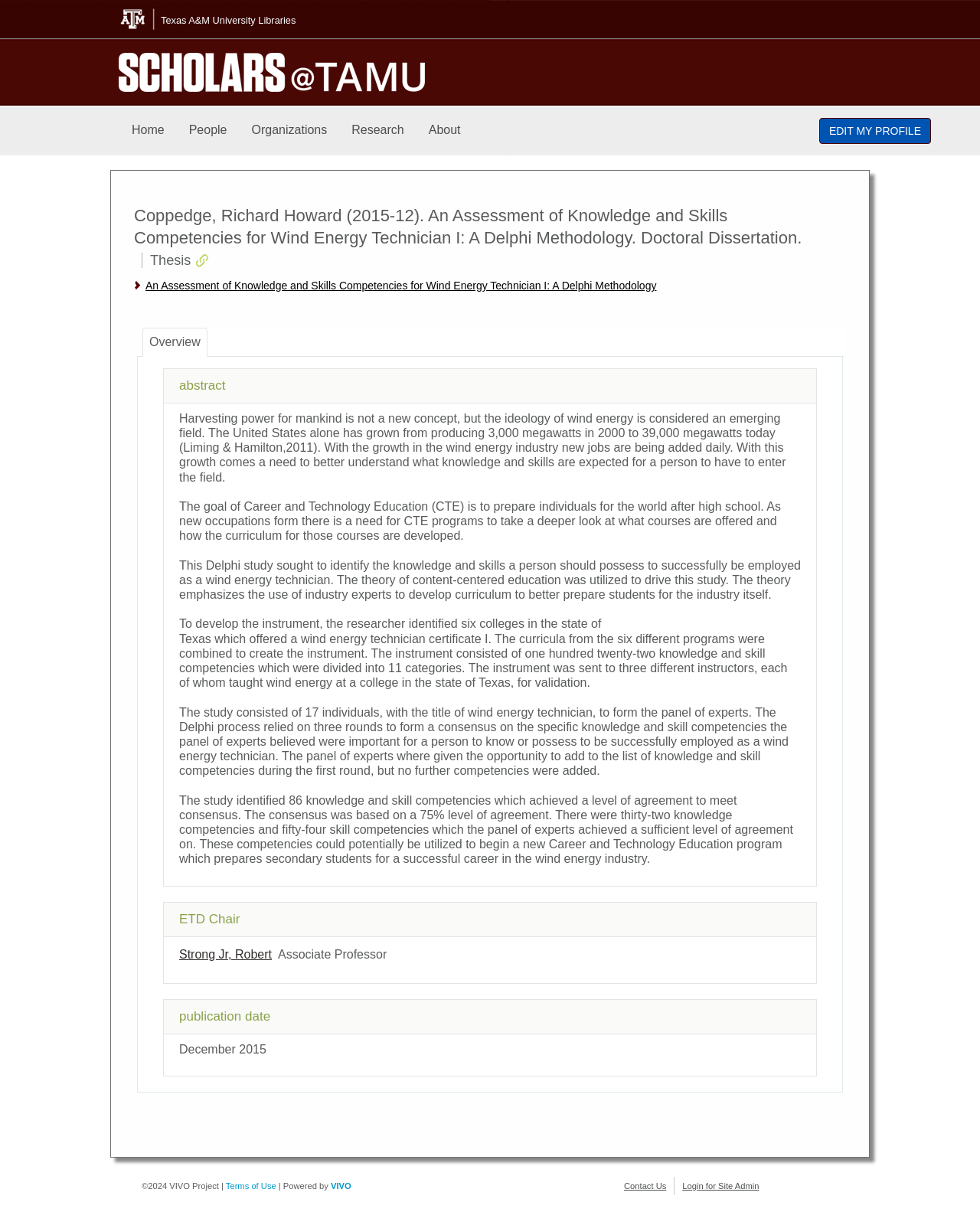Respond with a single word or short phrase to the following question: 
Who is the ETD Chair?

Strong Jr, Robert